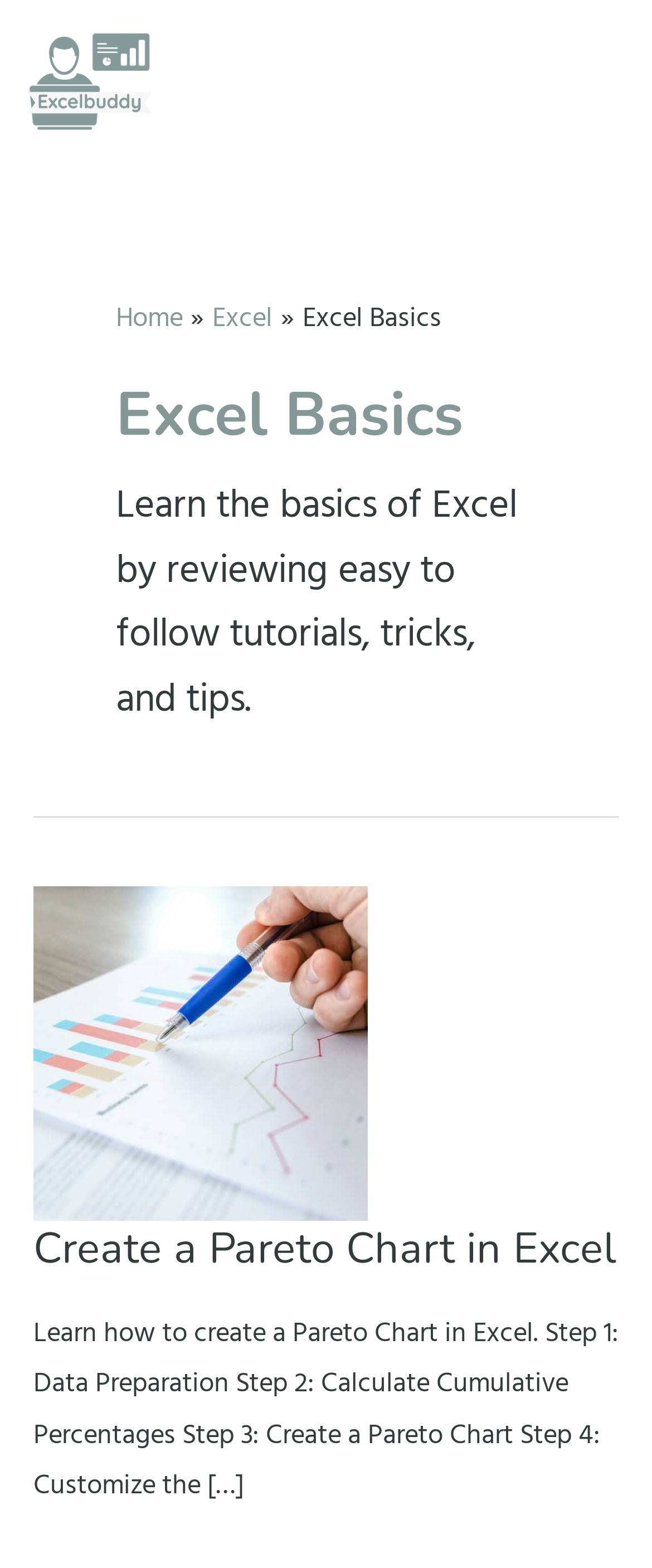What is the current page about?
Please provide a single word or phrase as your answer based on the image.

Excel Basics